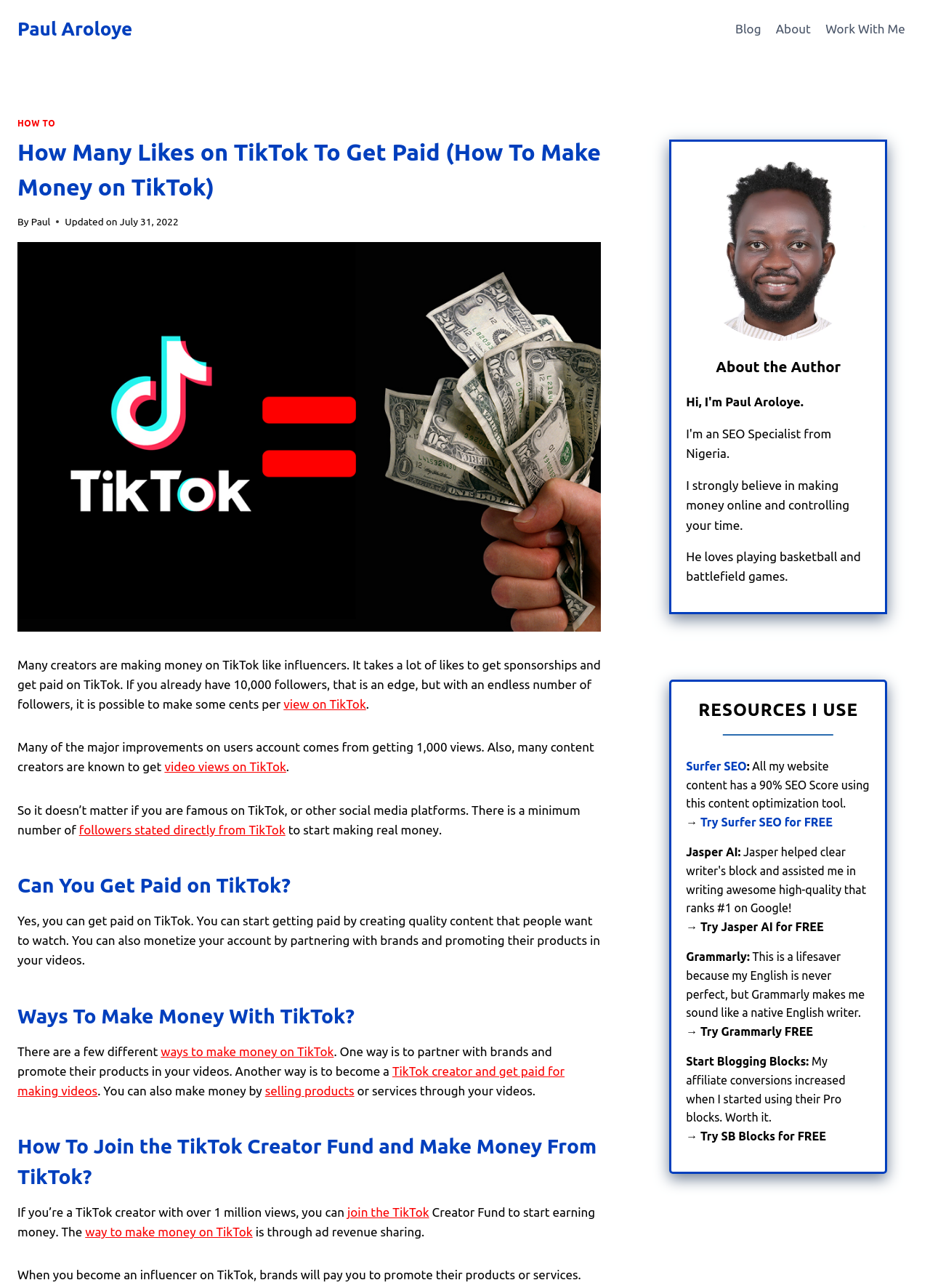How can you monetize your TikTok account?
Based on the content of the image, thoroughly explain and answer the question.

The webpage mentions that 'One way is to partner with brands and promote their products in your videos.' which suggests that partnering with brands is one way to monetize your TikTok account.